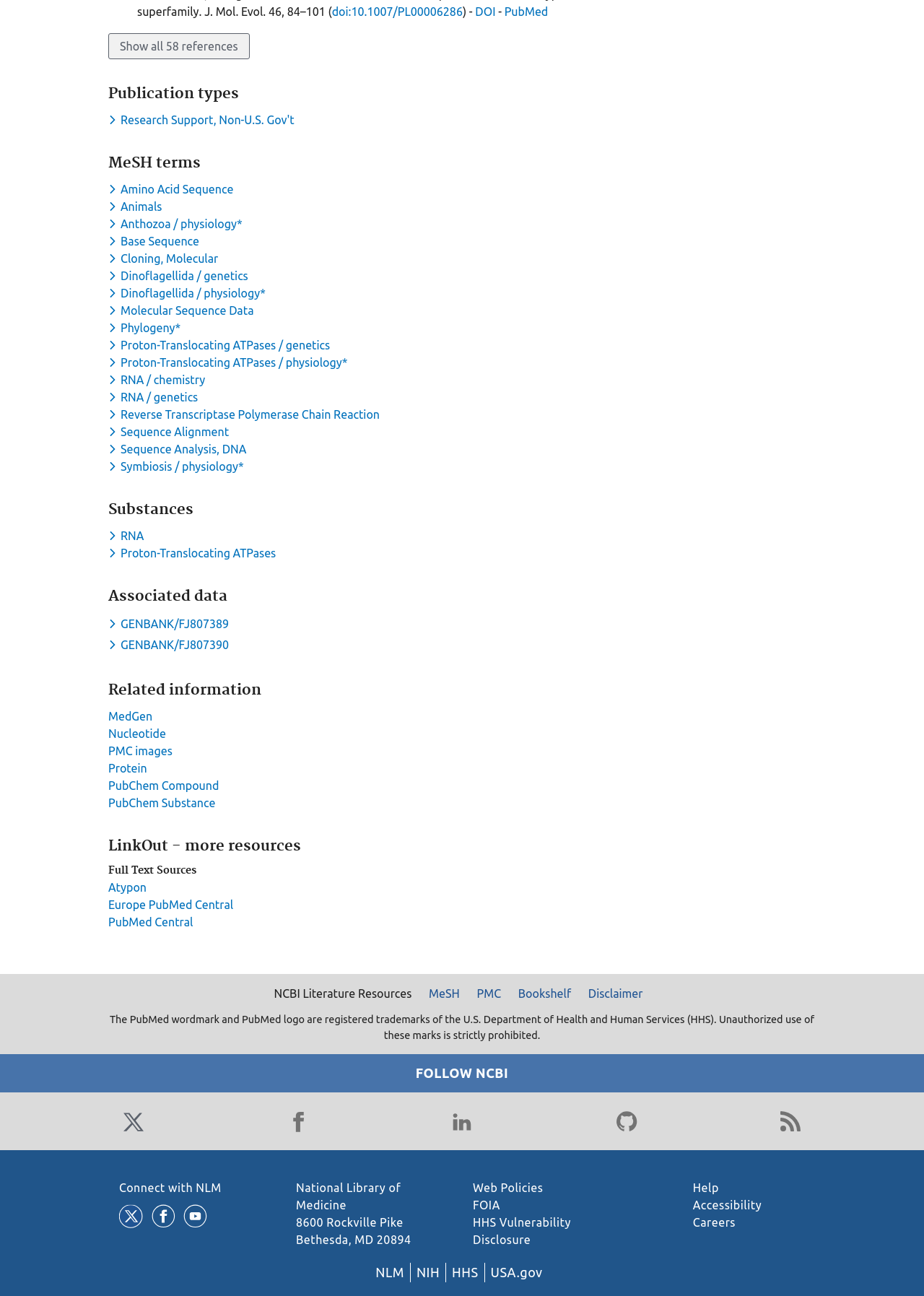Please locate the clickable area by providing the bounding box coordinates to follow this instruction: "Access GENBANK/FJ807389".

[0.117, 0.476, 0.248, 0.486]